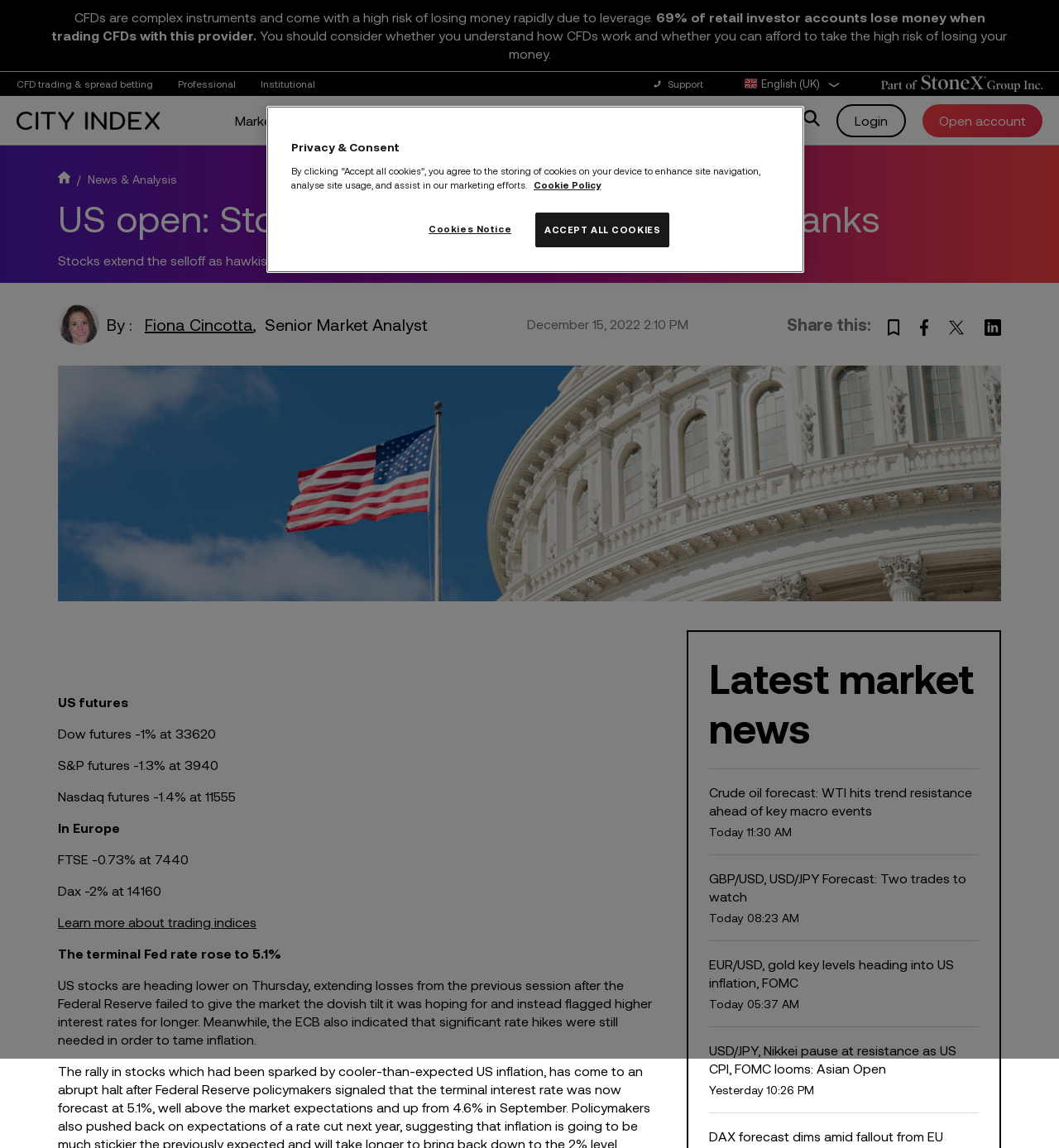Analyze and describe the webpage in a detailed narrative.

The webpage is focused on financial news and trading, with a prominent heading "US open: Stocks selloff on hawkish central banks" at the top. Below the heading, there is a brief summary of the article, "Stocks extend the selloff as hawkish guidance from the ECB adds to the Fed gloom."

To the top left, there is a logo of "PartofStoneX white" and a link to "City Index" with an accompanying image. Next to it, there are several links to different sections of the website, including "Markets", "Trading", "Platforms", "News and analysis", "Academy", and "About us".

On the top right, there is a language selection button set to "English (UK)" and a search bar with a magnifying glass icon. Below it, there are links to "Login" and "Open account".

The main content of the webpage is divided into two sections. The left section features a news article with a heading "US open: Stocks selloff on hawkish central banks" and a subheading "Stocks extend the selloff as hawkish guidance from the ECB adds to the Fed gloom." The article is written by Fiona Cincotta, a Senior Market Analyst, and includes a brief summary, followed by a detailed analysis of the market situation.

The right section of the webpage displays market data, including US futures, European indices, and commodity prices. There are also several links to other news articles and analysis, including "Crude oil forecast: WTI hits trend resistance ahead of key macro events" and "GBP/USD, USD/JPY Forecast: Two trades to watch".

At the bottom of the webpage, there is a cookie banner with a heading "Privacy & Consent" and a brief description of the website's cookie policy. Users can choose to accept all cookies or learn more about the website's privacy policy.

Throughout the webpage, there are several images, including a photo of Fiona Cincotta, a Congress building, and various icons for social media and bookmarking.